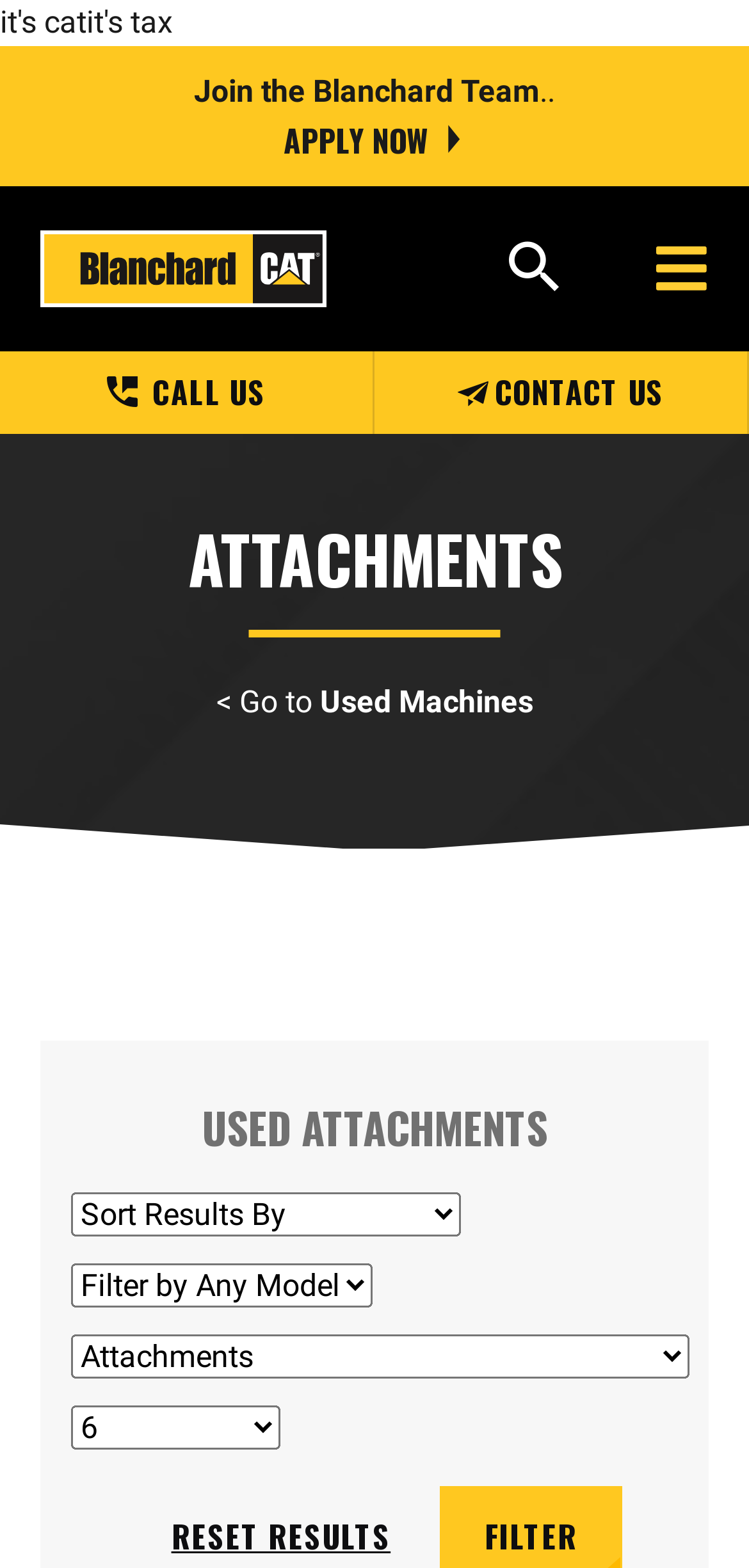Please identify the bounding box coordinates of the clickable element to fulfill the following instruction: "Call the company". The coordinates should be four float numbers between 0 and 1, i.e., [left, top, right, bottom].

[0.0, 0.224, 0.497, 0.277]